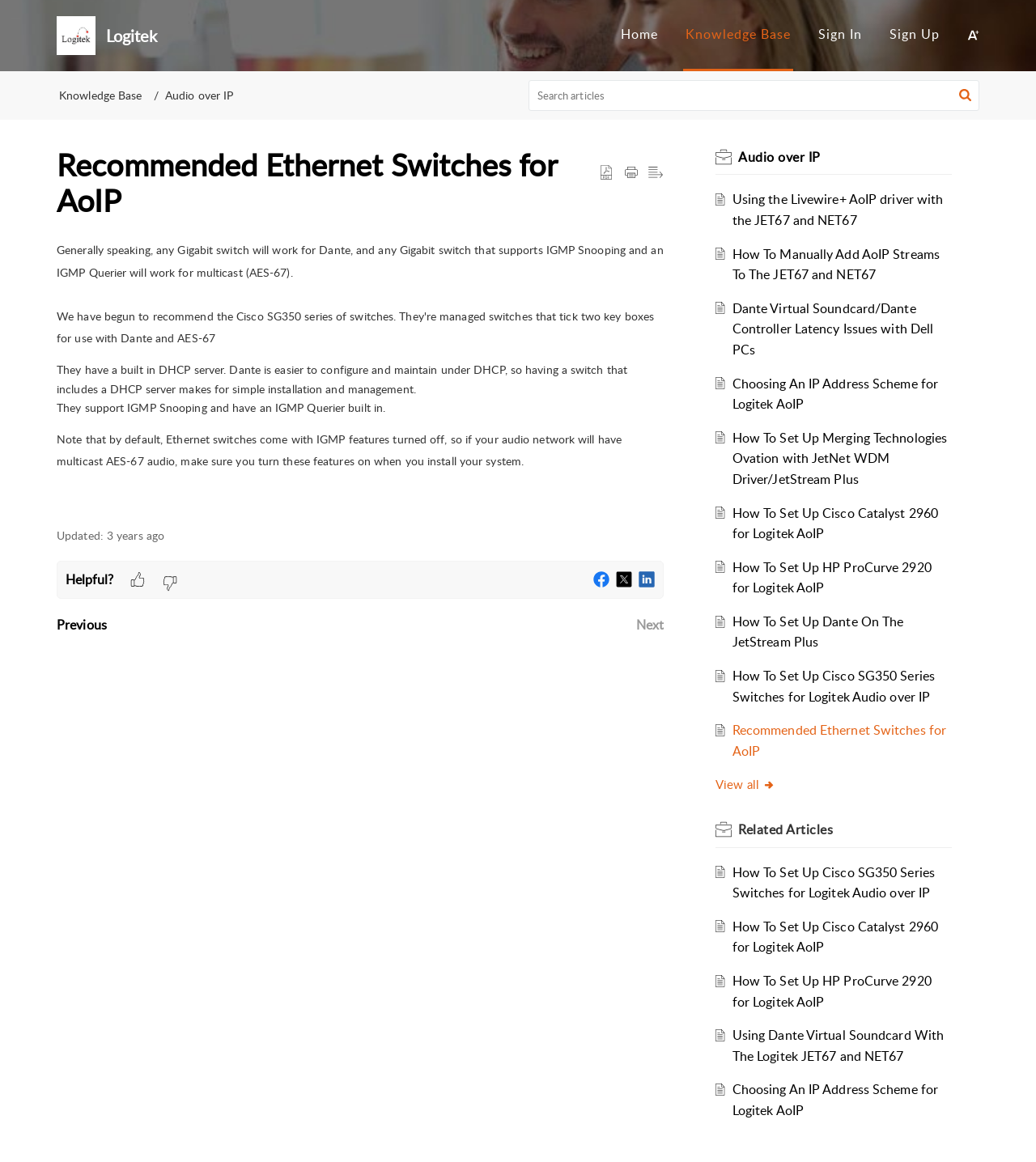Determine the coordinates of the bounding box that should be clicked to complete the instruction: "Go to Knowledge Base". The coordinates should be represented by four float numbers between 0 and 1: [left, top, right, bottom].

[0.662, 0.022, 0.763, 0.037]